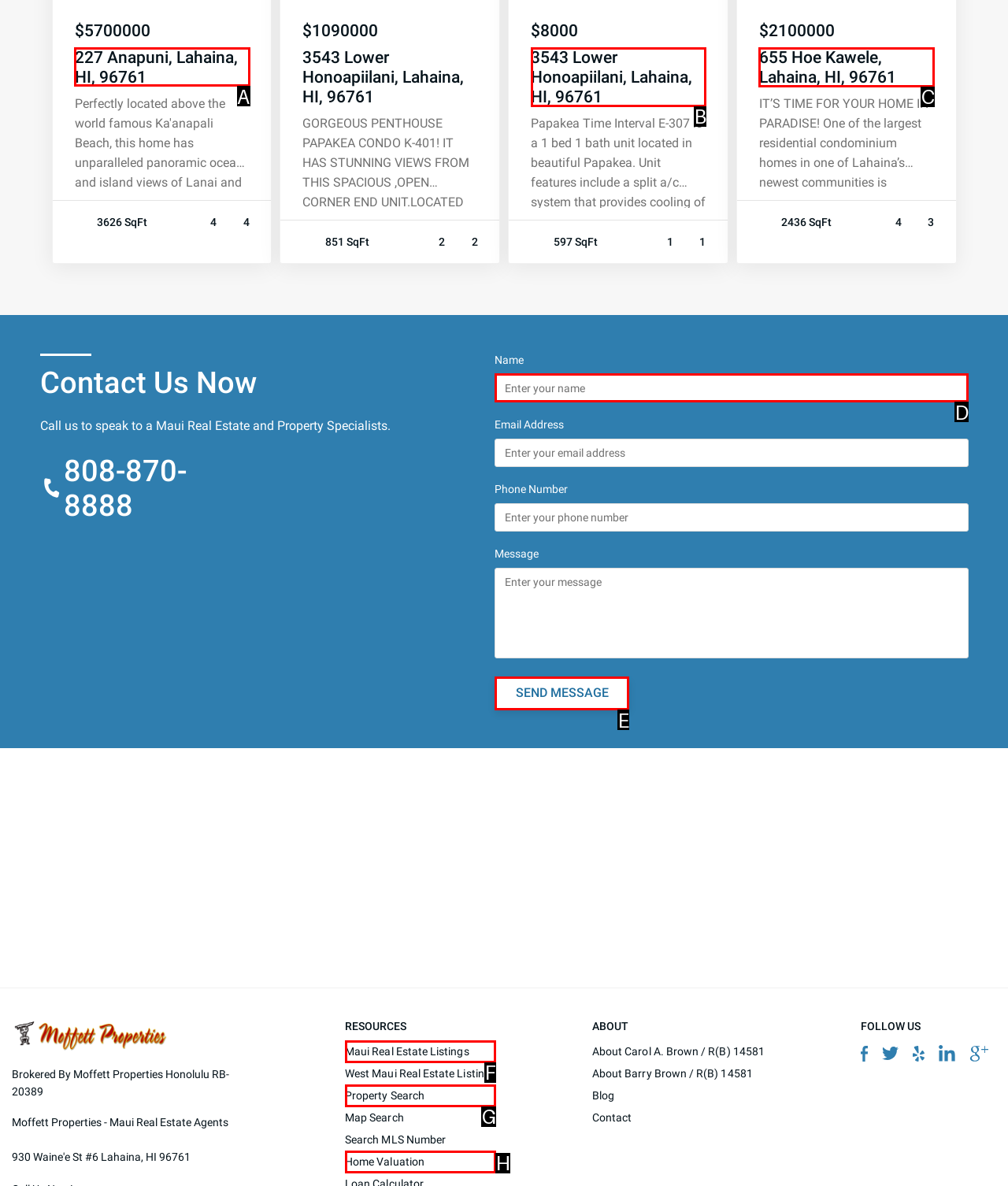Given the task: Select an option from the combo box, tell me which HTML element to click on.
Answer with the letter of the correct option from the given choices.

None